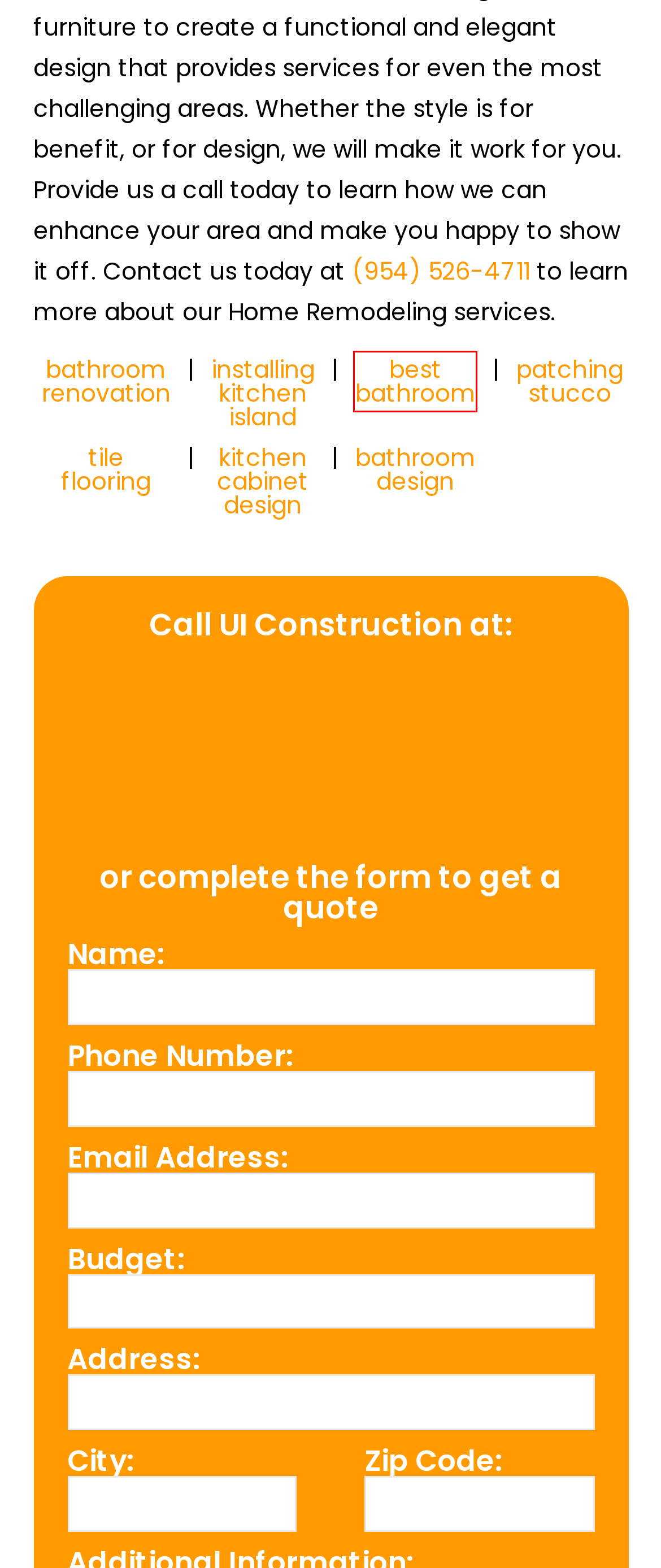Review the screenshot of a webpage which includes a red bounding box around an element. Select the description that best fits the new webpage once the element in the bounding box is clicked. Here are the candidates:
A. Outdoor Living Design Miramar Florida
B. Bathroom Construction Hollywood Fl
C. Drywall Installation Pembroke Pines Florida
D. Local Professional Web Design & Development- Rank My Web
E. Best Carpenter Coral Springs Florida
F. Ten Top Interior Designers Jupiter Fl
G. Jacuzzi Installation North Miami Florida
H. Installing Toilet Davie Florida

E